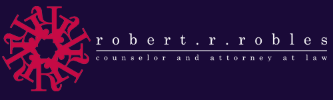Using the image as a reference, answer the following question in as much detail as possible:
What type of font is used for the name 'Robert R. Robles'?

The caption describes the font used for the name 'Robert R. Robles' as bold and modern, which suggests a clean and professional look.